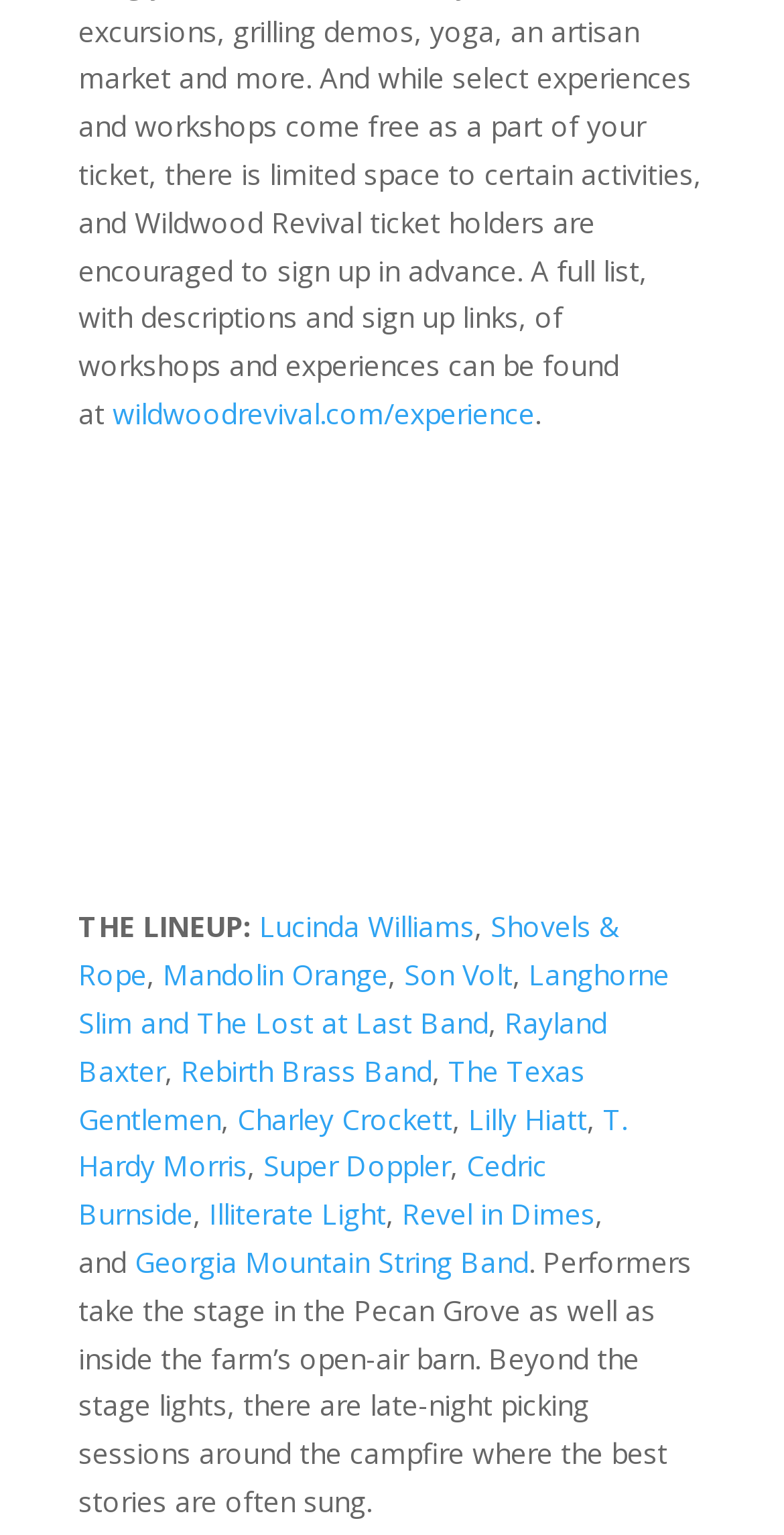Determine the bounding box coordinates for the clickable element required to fulfill the instruction: "Check out the experience". Provide the coordinates as four float numbers between 0 and 1, i.e., [left, top, right, bottom].

[0.144, 0.257, 0.682, 0.282]